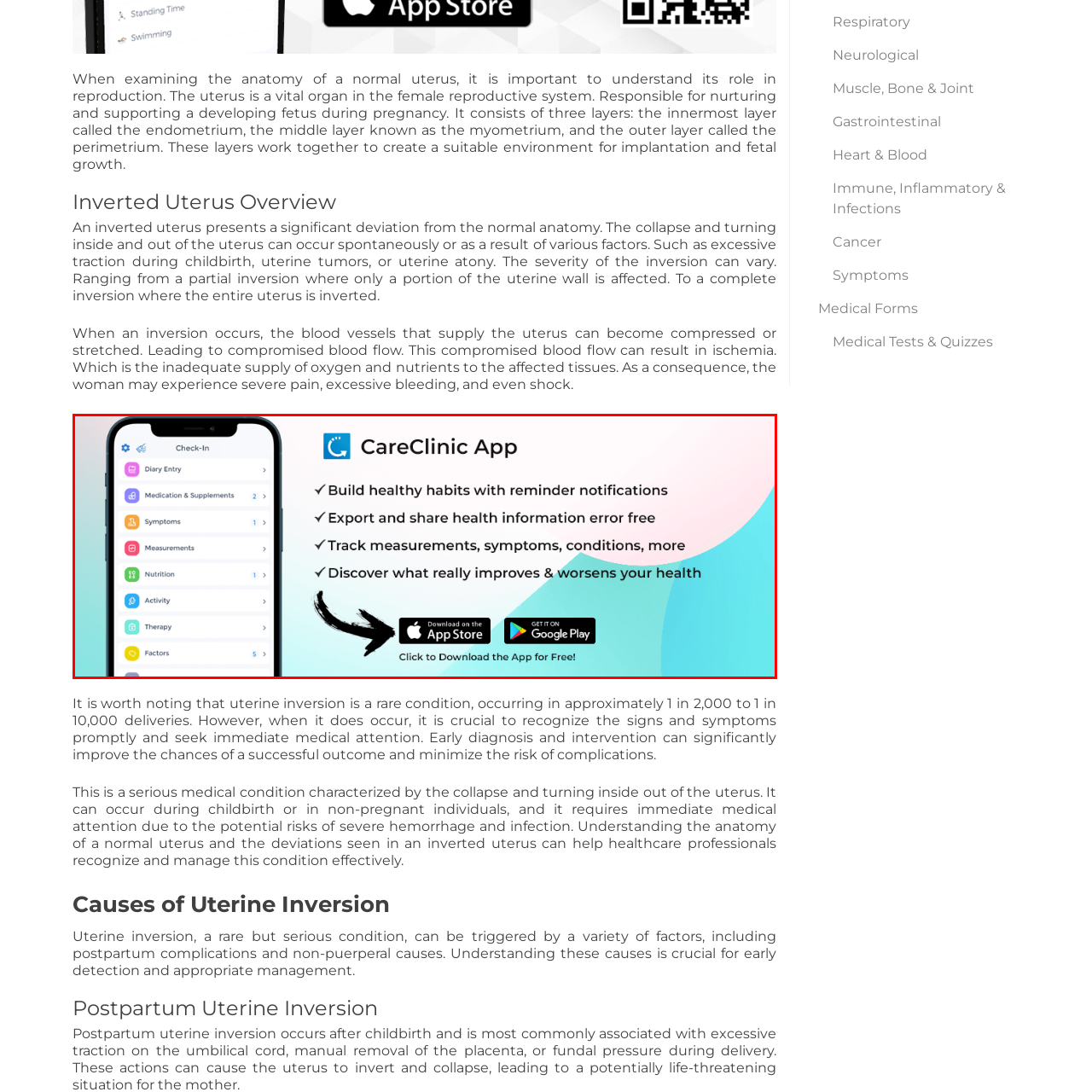What feature helps users build healthy habits?
Analyze the highlighted section in the red bounding box of the image and respond to the question with a detailed explanation.

The app's interface highlights the feature of reminder notifications, which is designed to help users build healthy habits by sending them timely reminders and notifications to stay on track with their health goals.